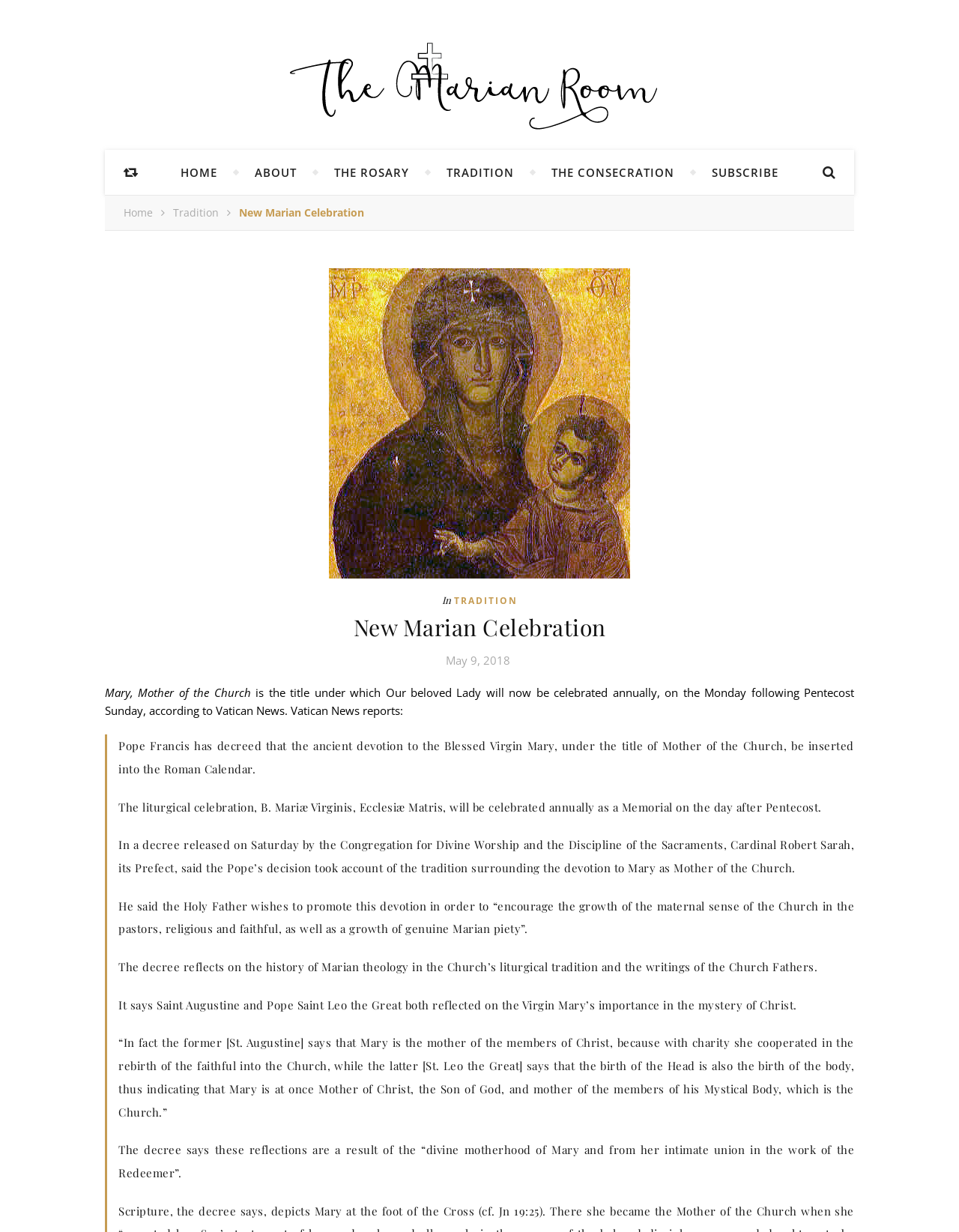Please provide the main heading of the webpage content.

New Marian Celebration